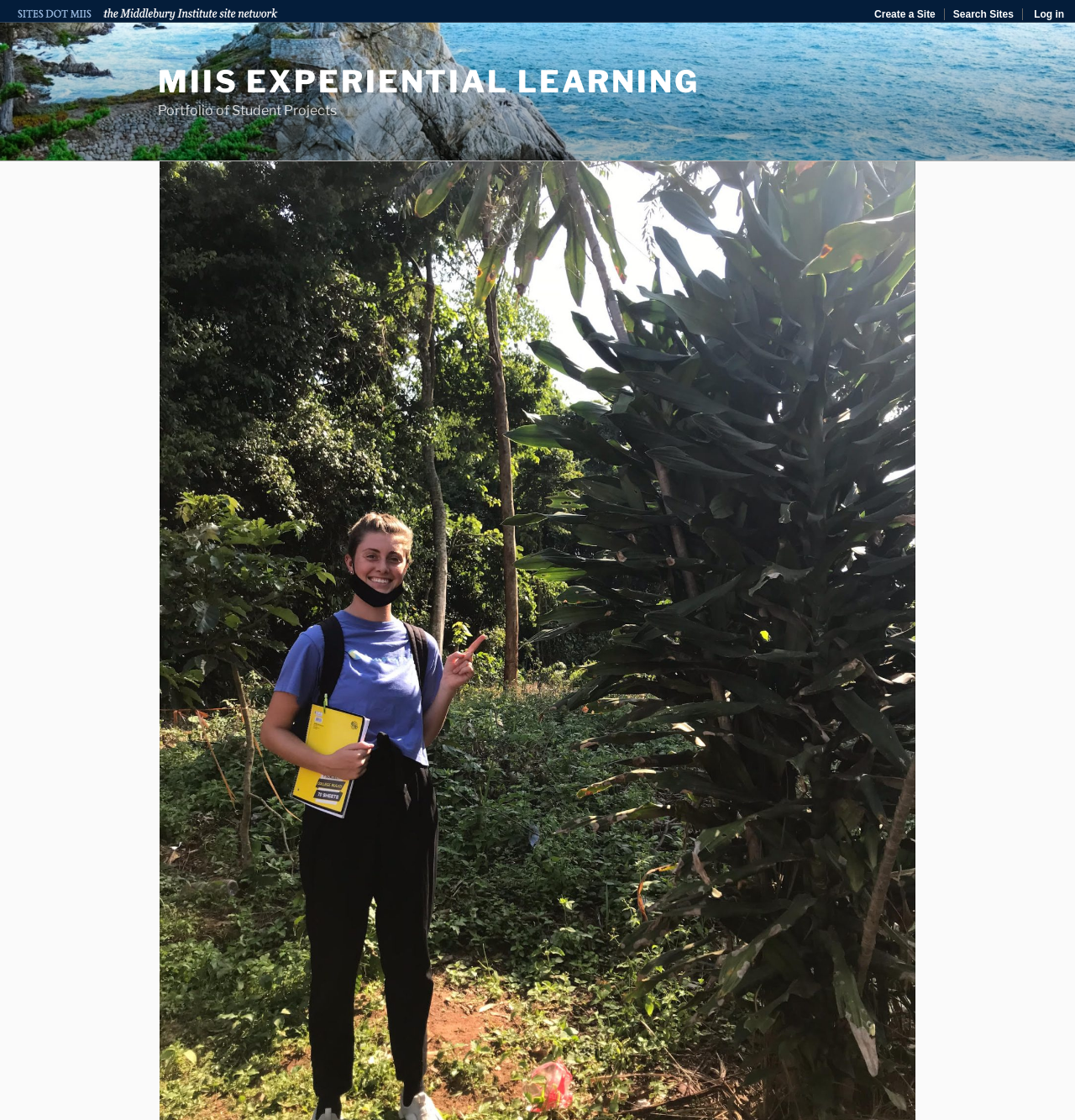Provide the bounding box coordinates for the specified HTML element described in this description: "alt="Sites DOT MIIS"". The coordinates should be four float numbers ranging from 0 to 1, in the format [left, top, right, bottom].

[0.01, 0.018, 0.26, 0.029]